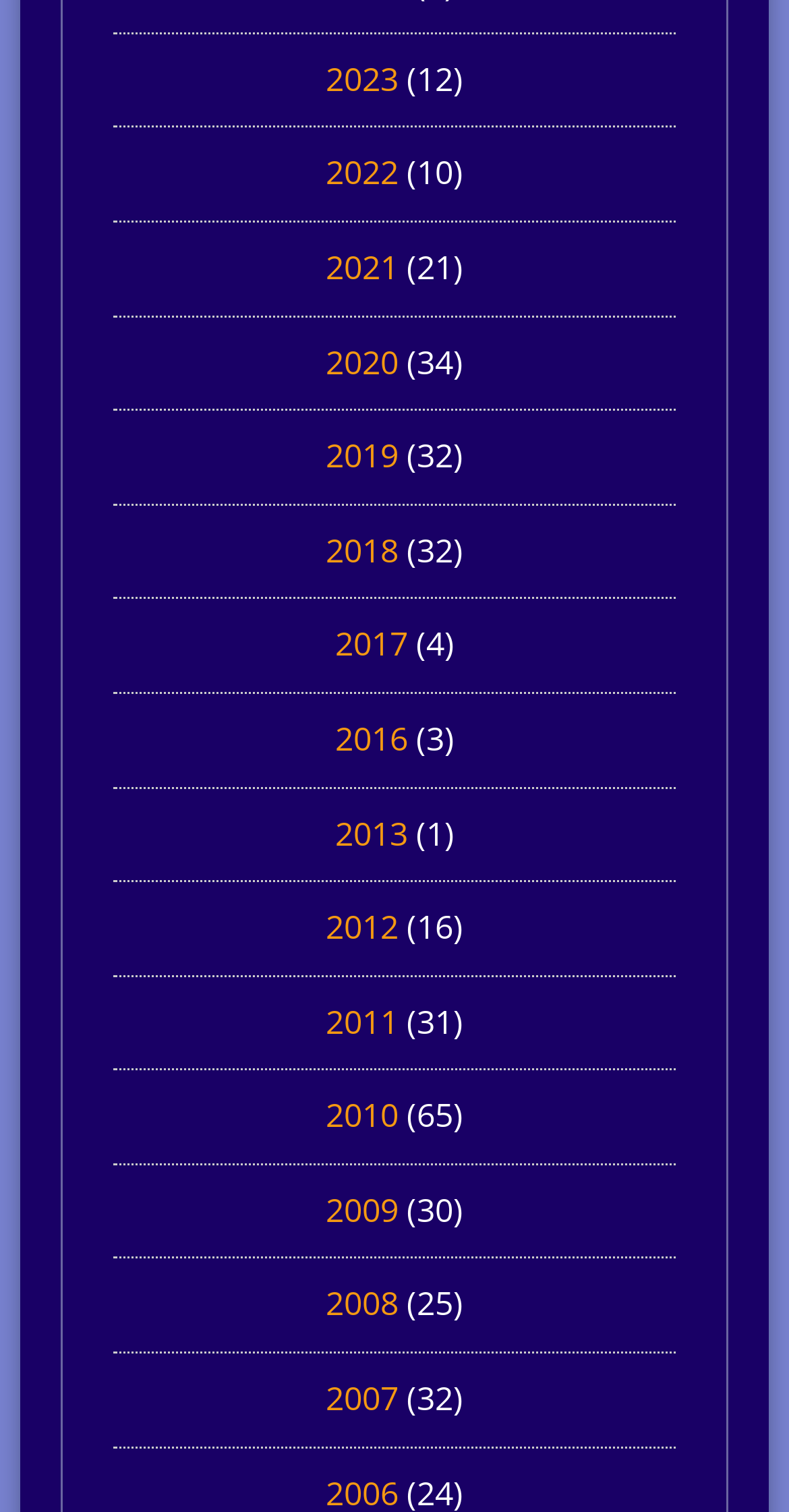What is the earliest year listed on the webpage?
Based on the image, give a one-word or short phrase answer.

2007